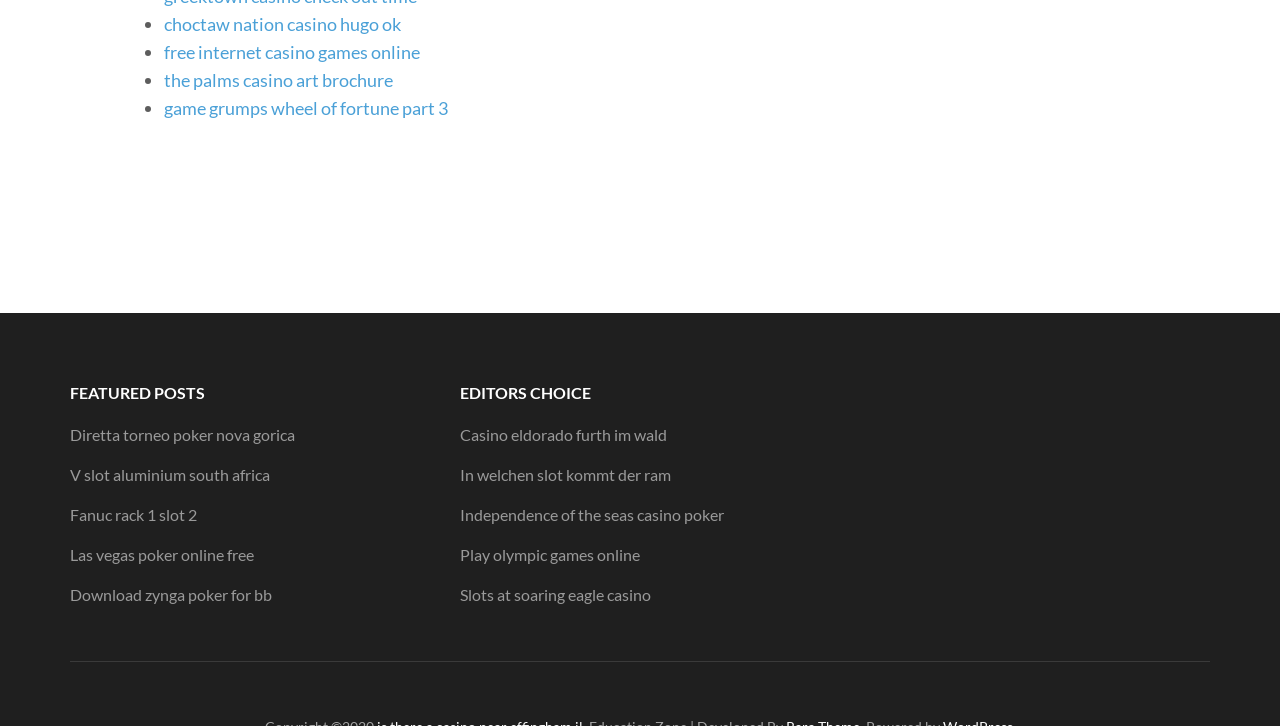Carefully examine the image and provide an in-depth answer to the question: How many sections are on the webpage?

I examined the webpage and found two distinct sections, one labeled 'FEATURED POSTS' and the other labeled 'EDITORS CHOICE'.